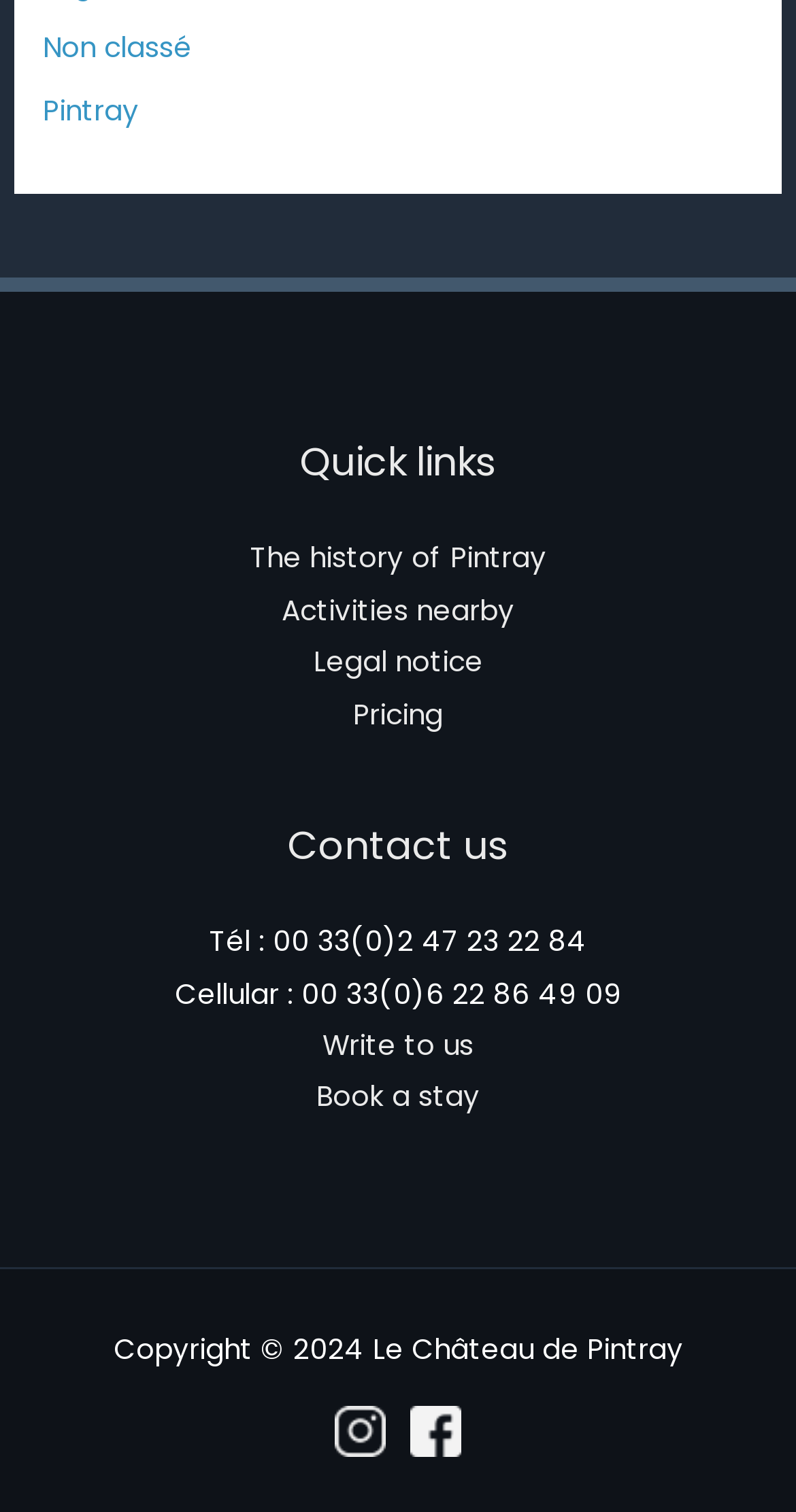Provide a short answer using a single word or phrase for the following question: 
What is the name of the location?

Le Château de Pintray